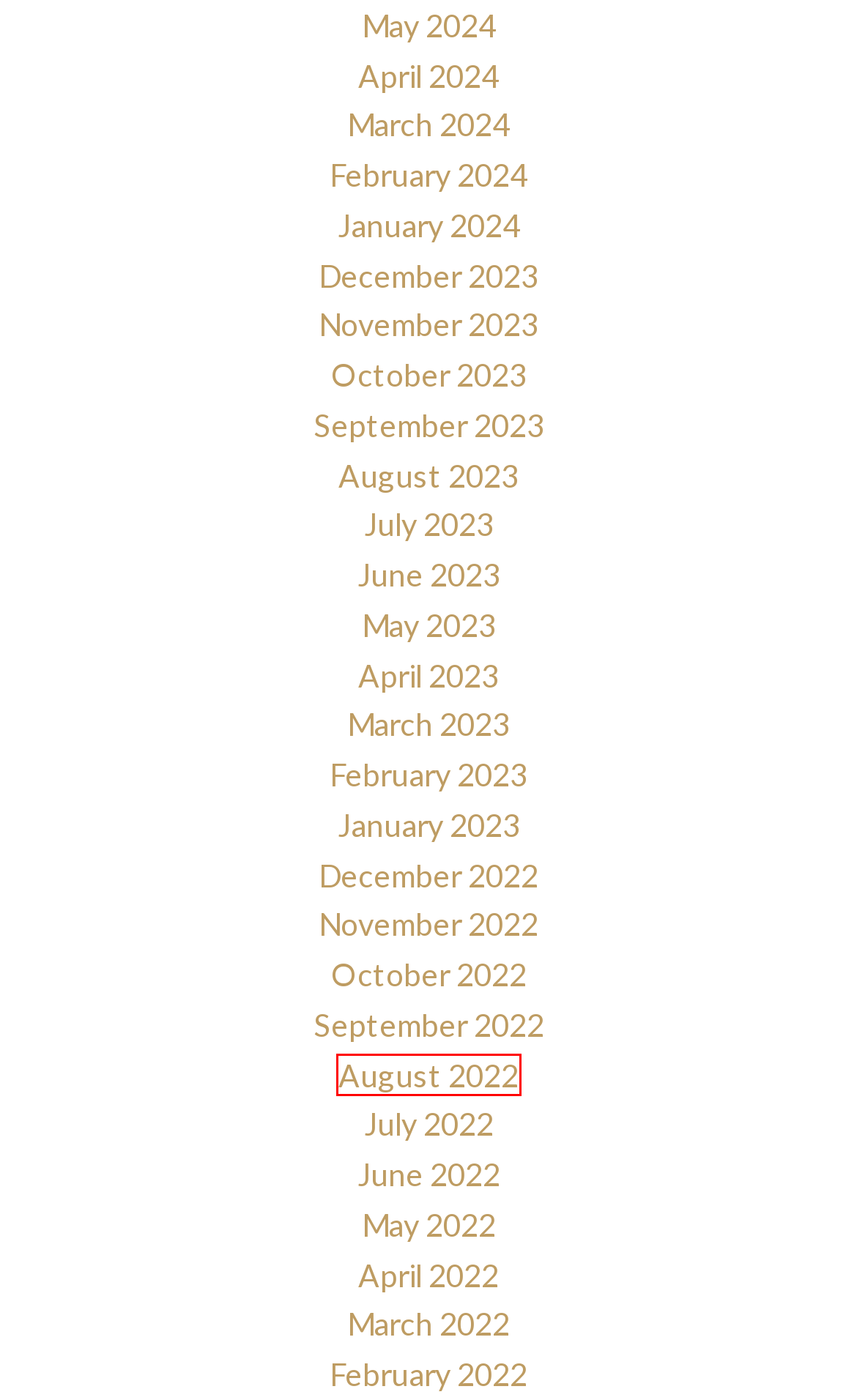Look at the given screenshot of a webpage with a red rectangle bounding box around a UI element. Pick the description that best matches the new webpage after clicking the element highlighted. The descriptions are:
A. April 2023 – MindTales
B. November 2023 – MindTales
C. August 2022 – MindTales
D. July 2022 – MindTales
E. July 2023 – MindTales
F. May 2022 – MindTales
G. May 2024 – MindTales
H. December 2023 – MindTales

C